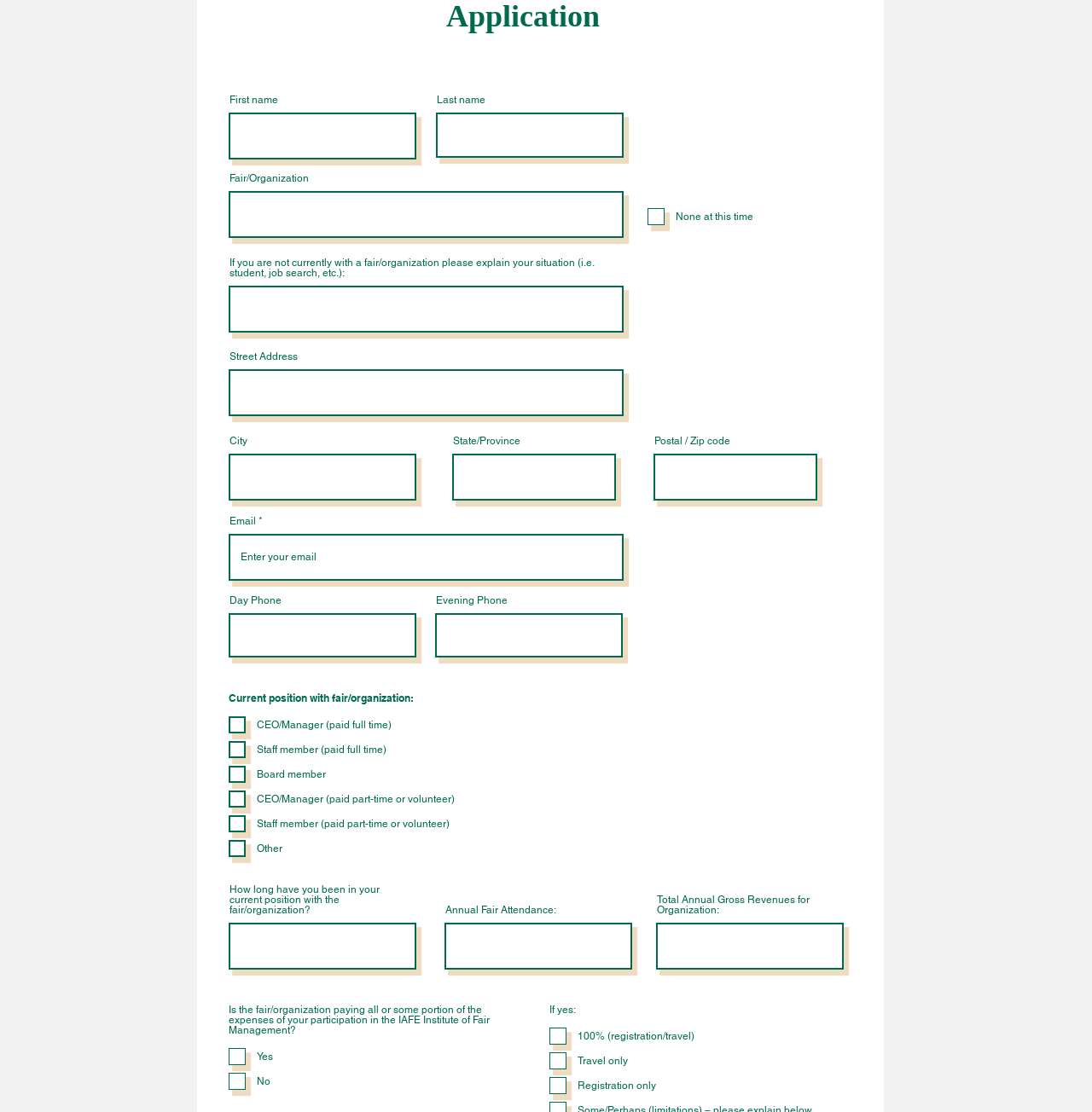Provide a short answer to the following question with just one word or phrase: What is the last field to fill in the form?

Total Annual Gross Revenues for Organization